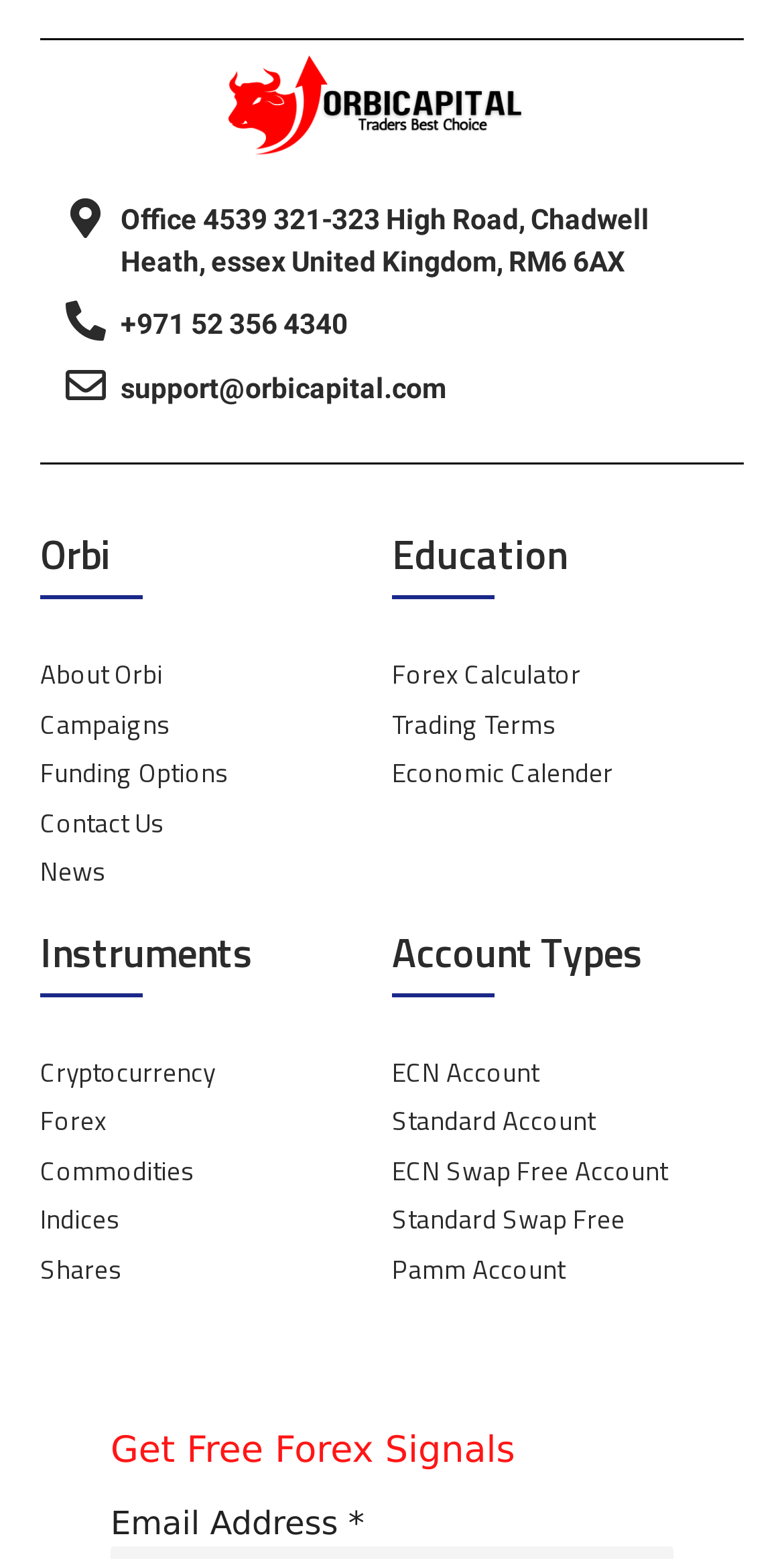Identify the bounding box for the UI element described as: "Indices". The coordinates should be four float numbers between 0 and 1, i.e., [left, top, right, bottom].

[0.051, 0.77, 0.5, 0.796]